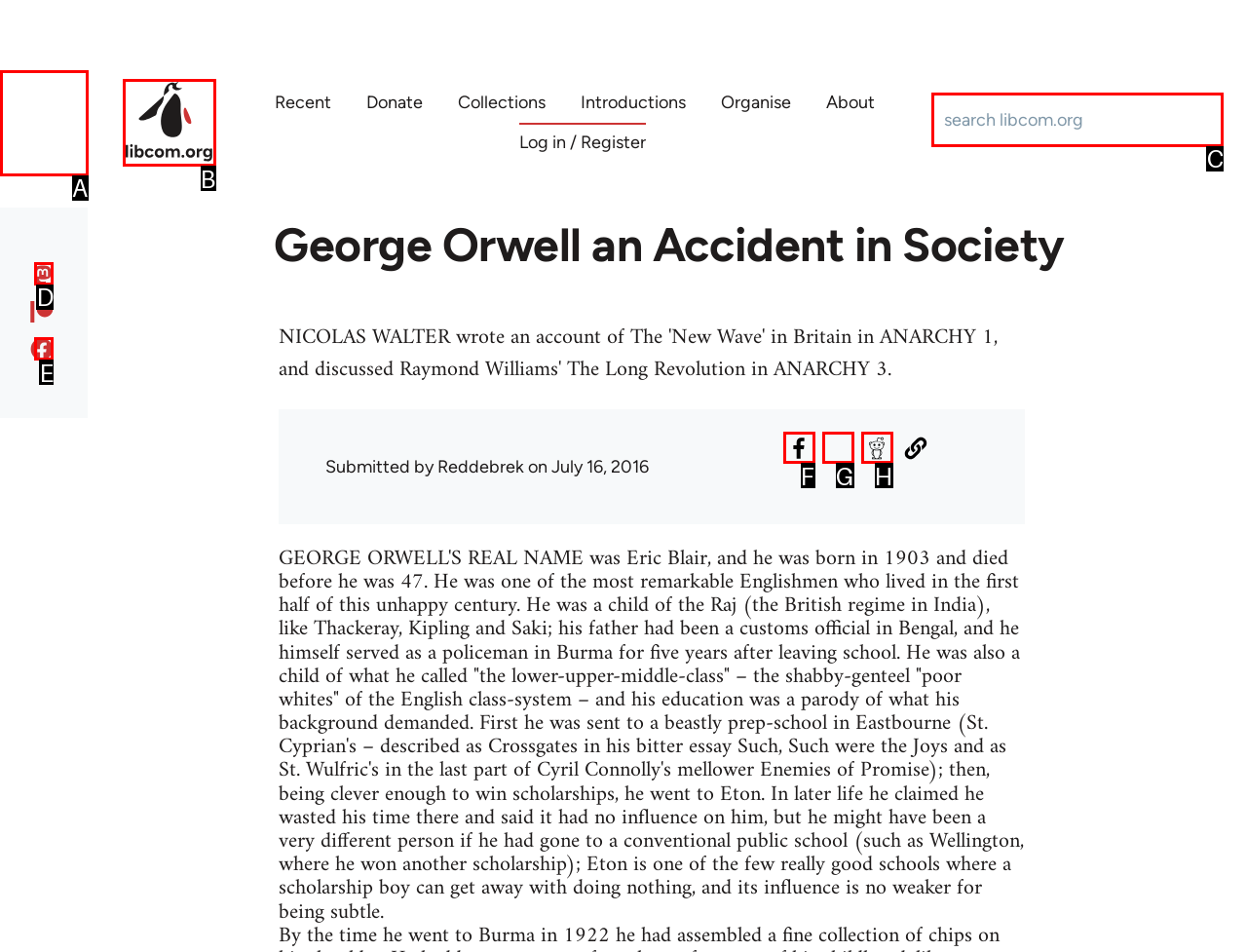Identify the letter of the UI element I need to click to carry out the following instruction: Search on libcom.org

C